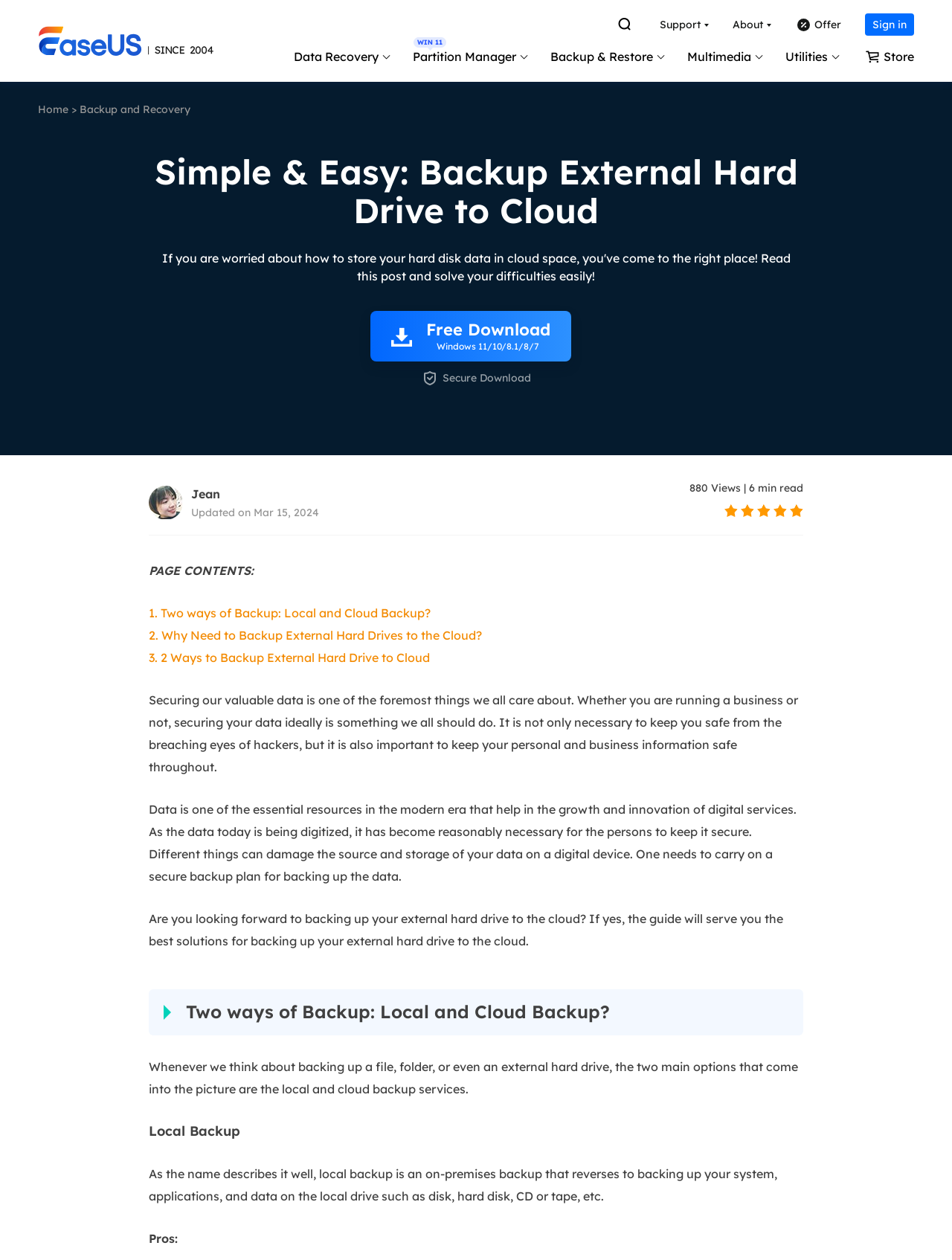Summarize the contents and layout of the webpage in detail.

This webpage is a guide on how to backup an external hard drive to the cloud. At the top, there are several links to different sections of the website, including "Support", "About", and "Sign in". Below these links, there are several icons and links to various data recovery products and services, including "Data Recovery Wizard", "Partition Recovery", and "Fixo AI-Powered Repair".

On the left side of the page, there is a list of links to different data recovery products, including "Data Recovery Free", "Data Recovery Pro", and "Data Recovery Technician". Each of these links has a brief description below it. There are also links to specific data recovery services, such as "Exchange Recovery" and "MS SQL Recovery".

In the main content area, there is a section titled "More Recovery Products" with links to additional data recovery products and services. Below this, there are several sections dedicated to specific data recovery tools, including "Data Recovery Wizard", "Partition Master", and "Todo Backup". Each of these sections has links to different versions of the product, such as "Free", "Pro", and "Enterprise".

Throughout the page, there are also several calls-to-action, such as "Sign up" and "Learn more", encouraging users to explore the website and its offerings further. Overall, the webpage appears to be a comprehensive guide to data recovery and backup solutions.